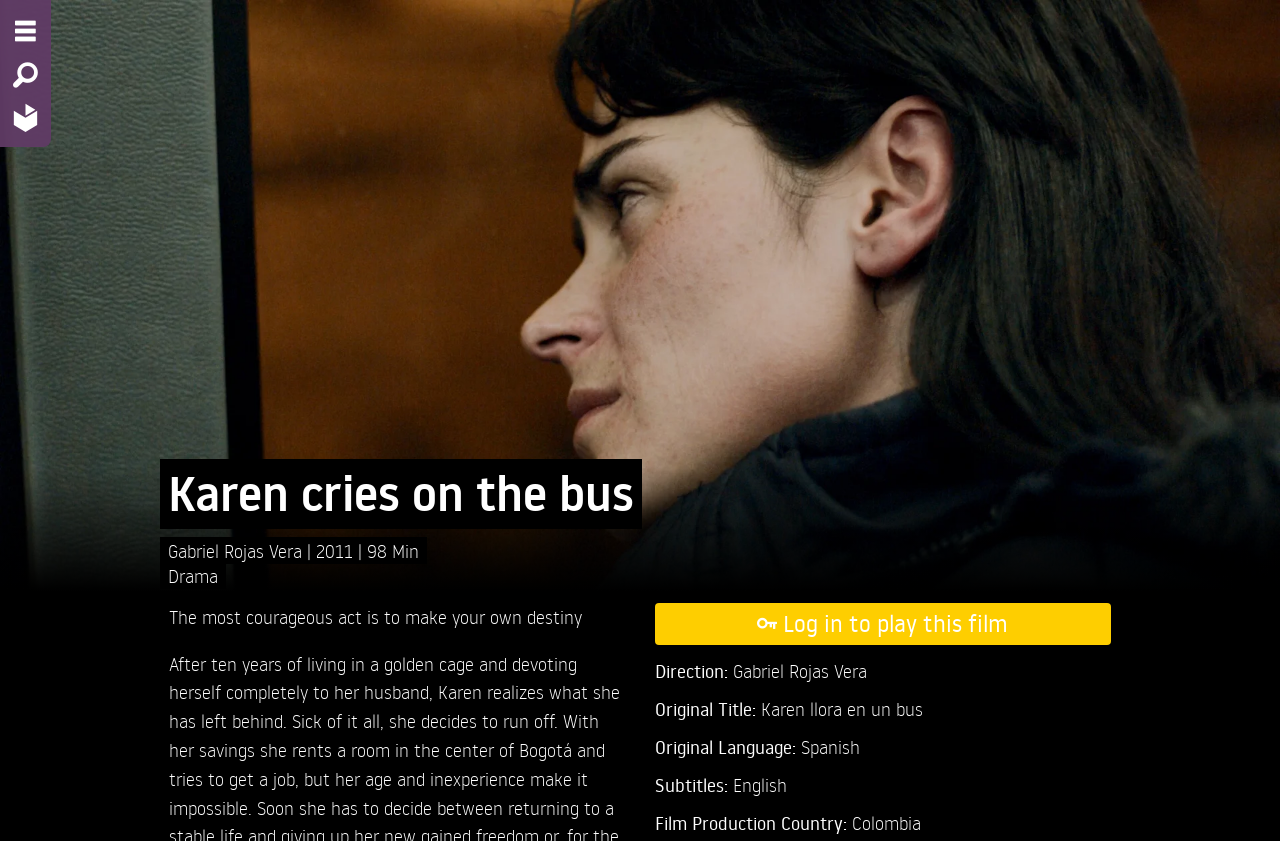Could you indicate the bounding box coordinates of the region to click in order to complete this instruction: "Play this film".

[0.512, 0.717, 0.868, 0.767]